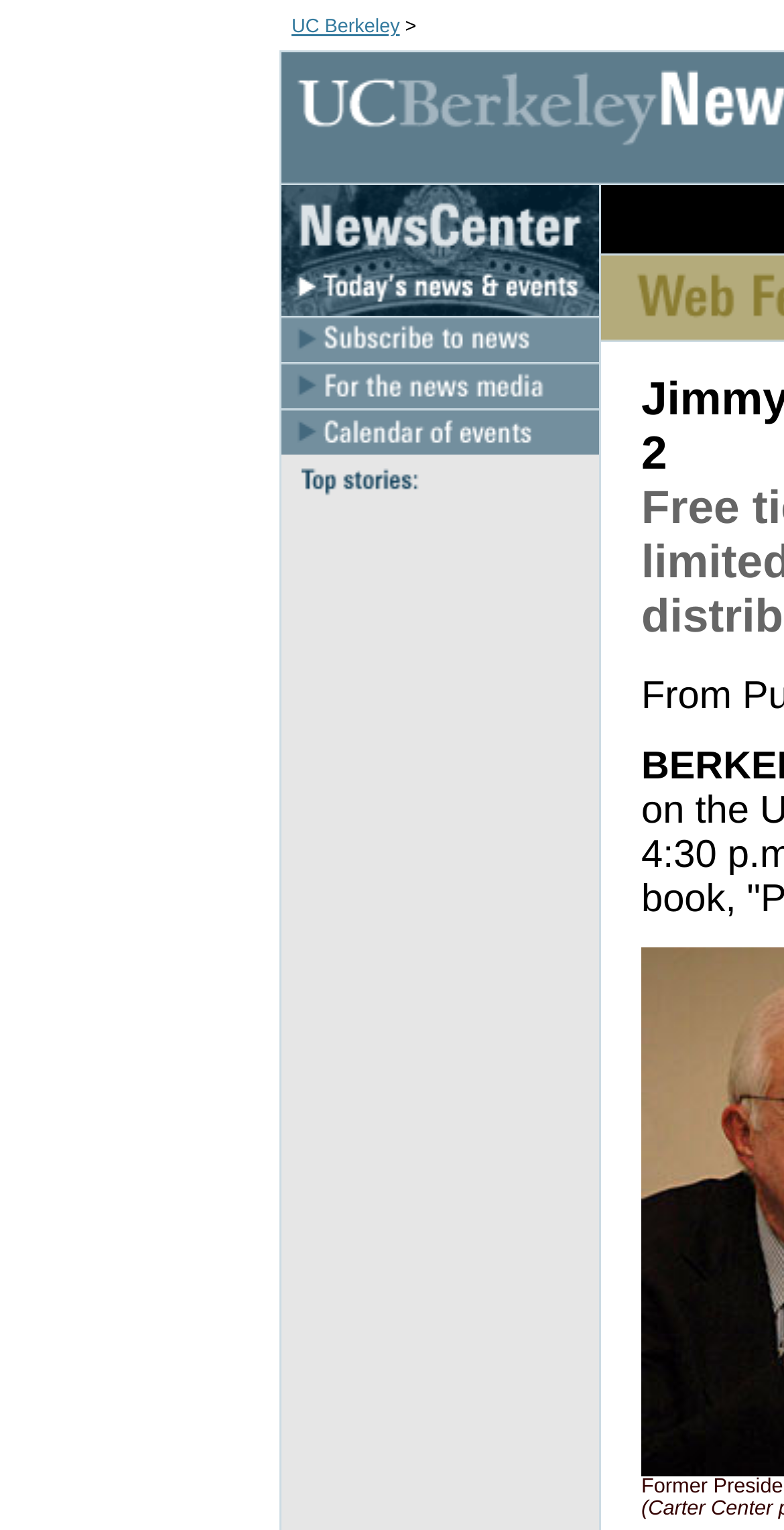What type of content is featured in the 'Top stories' section?
Please give a well-detailed answer to the question.

The 'Top stories' section is likely to feature news articles or headlines, given its placement on the webpage and the surrounding context of news-related links.